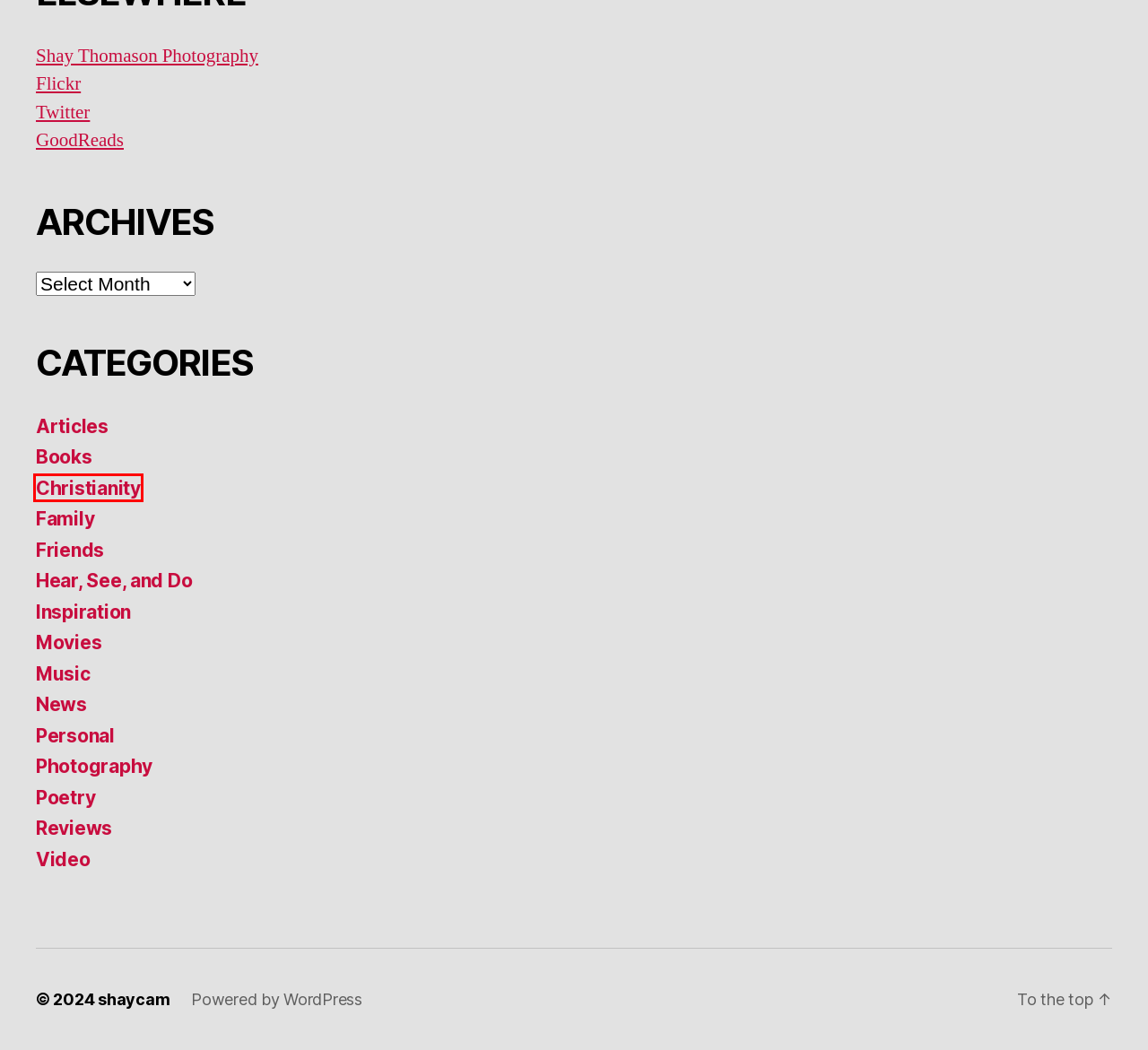You have received a screenshot of a webpage with a red bounding box indicating a UI element. Please determine the most fitting webpage description that matches the new webpage after clicking on the indicated element. The choices are:
A. Inspiration – shaycam
B. Articles – shaycam
C. Reviews – shaycam
D. Blog Tool, Publishing Platform, and CMS – WordPress.org
E. 七色猫视频-永远能用的看片神器！
F. Hear, See, and Do – shaycam
G. Christianity – shaycam
H. Photography – shaycam

G